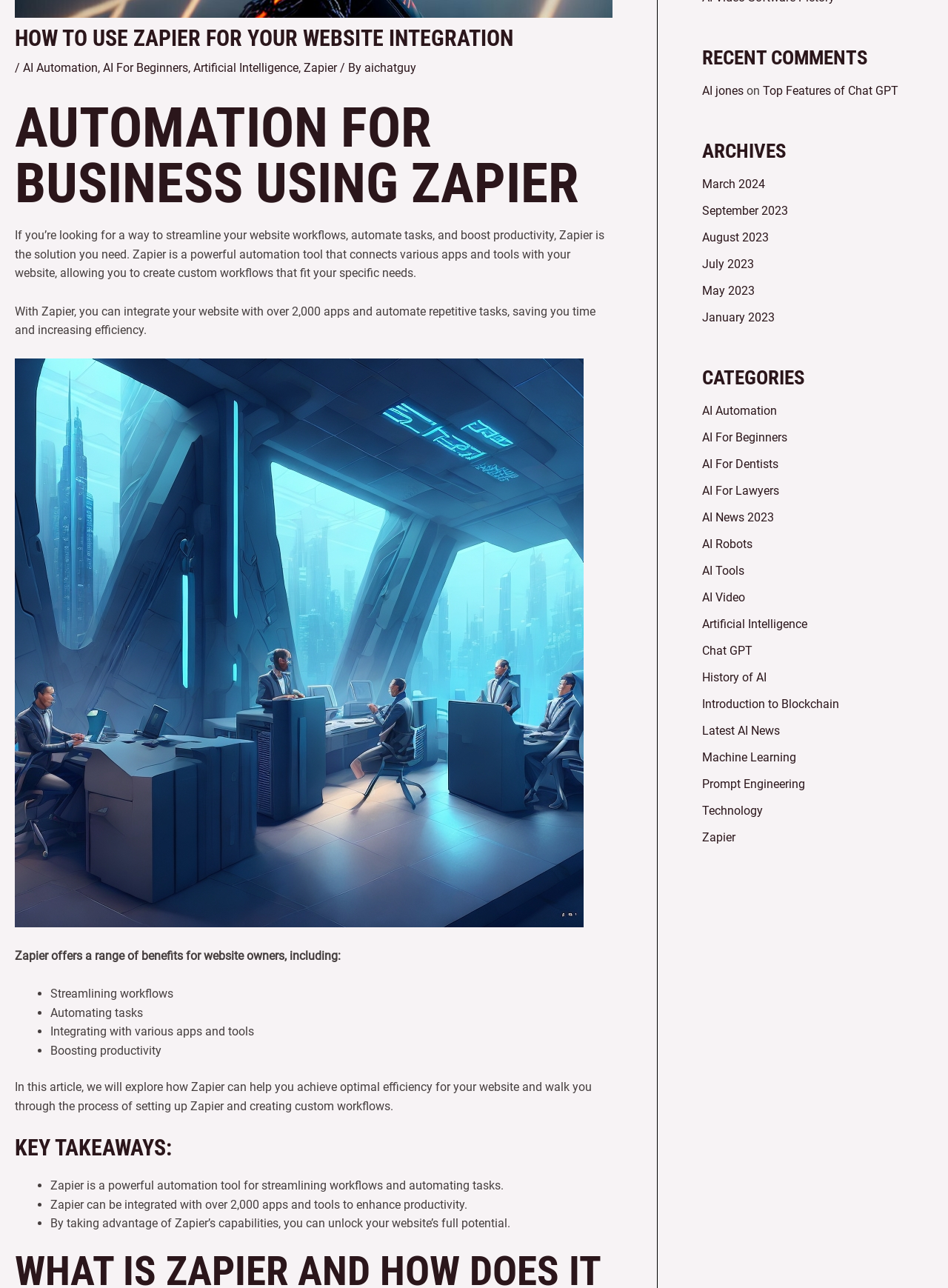Using the provided description AI For Lawyers, find the bounding box coordinates for the UI element. Provide the coordinates in (top-left x, top-left y, bottom-right x, bottom-right y) format, ensuring all values are between 0 and 1.

[0.741, 0.376, 0.822, 0.387]